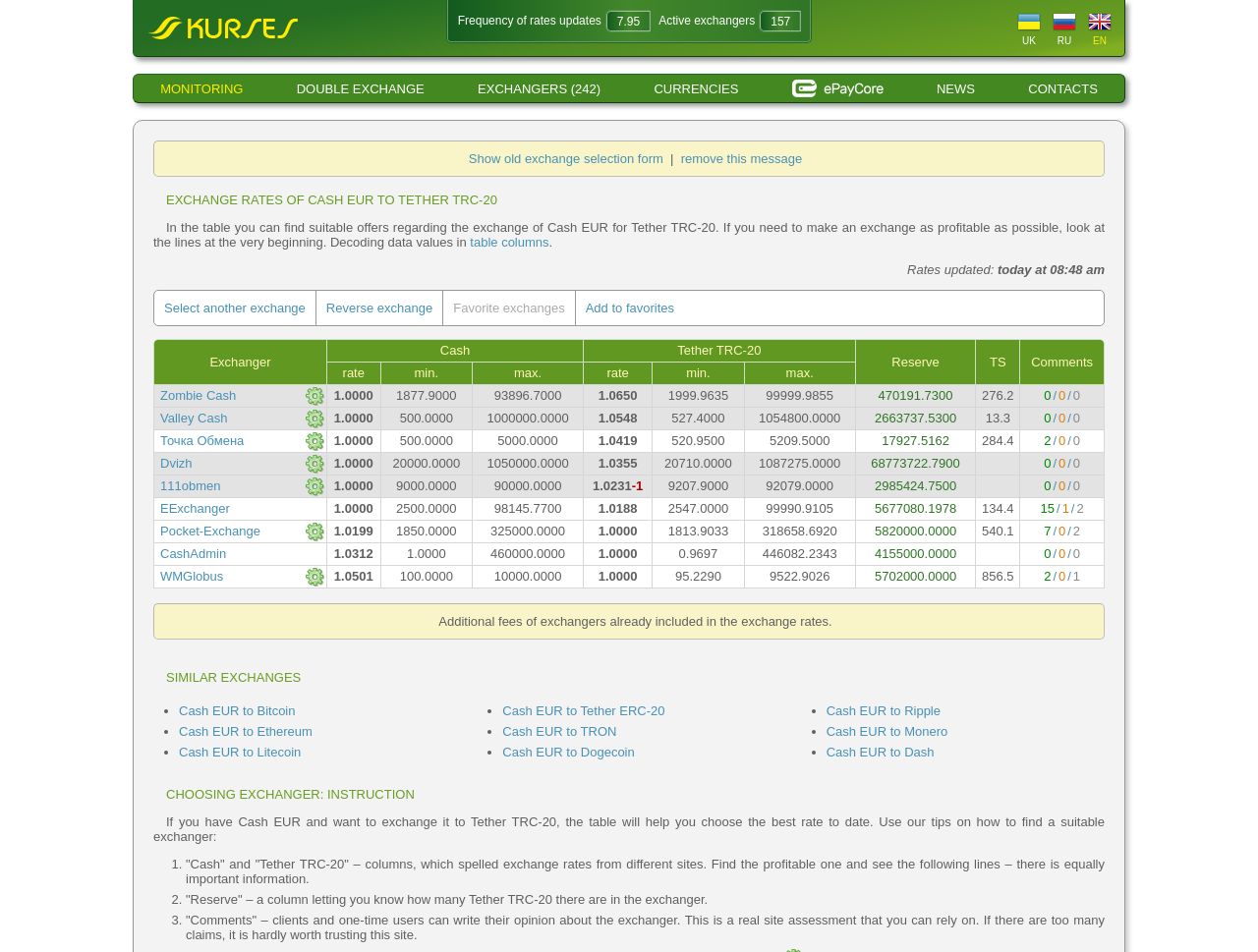How many active exchangers are there?
Look at the image and provide a short answer using one word or a phrase.

157